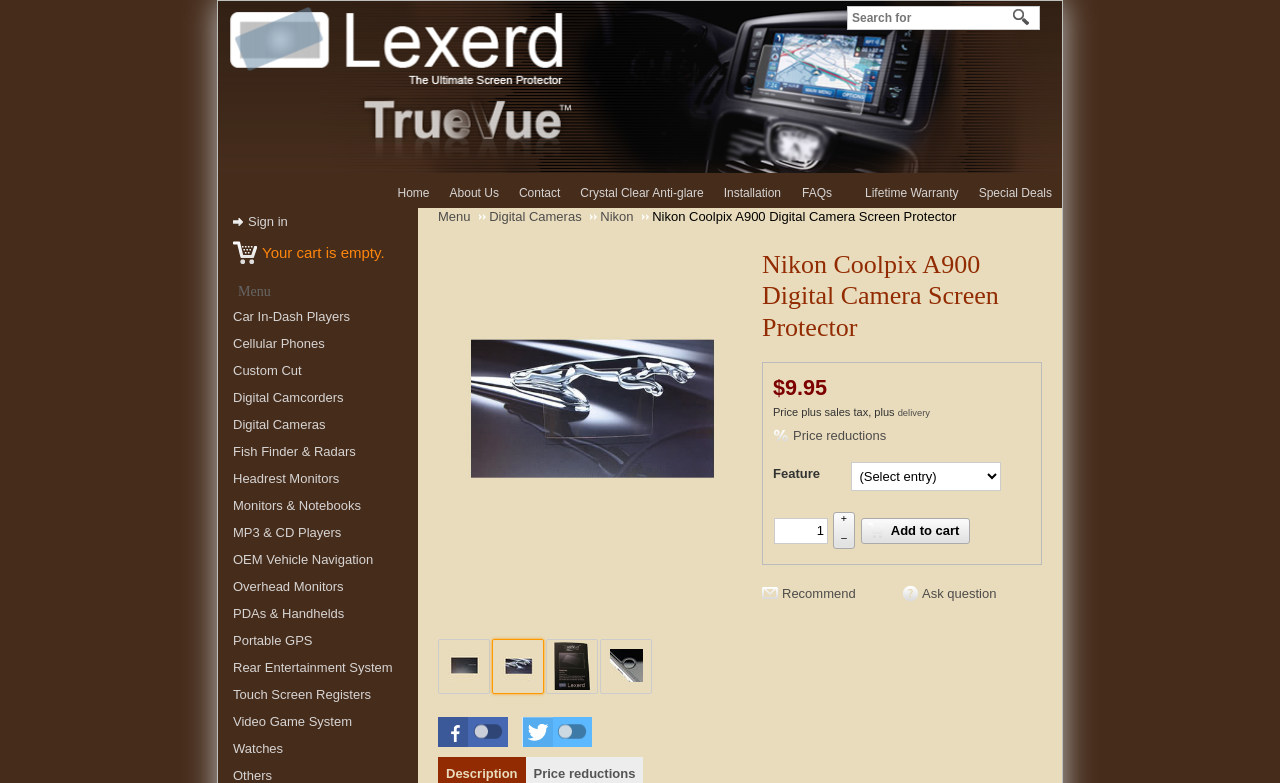Determine the bounding box coordinates for the area that should be clicked to carry out the following instruction: "Add to cart".

[0.672, 0.661, 0.758, 0.694]